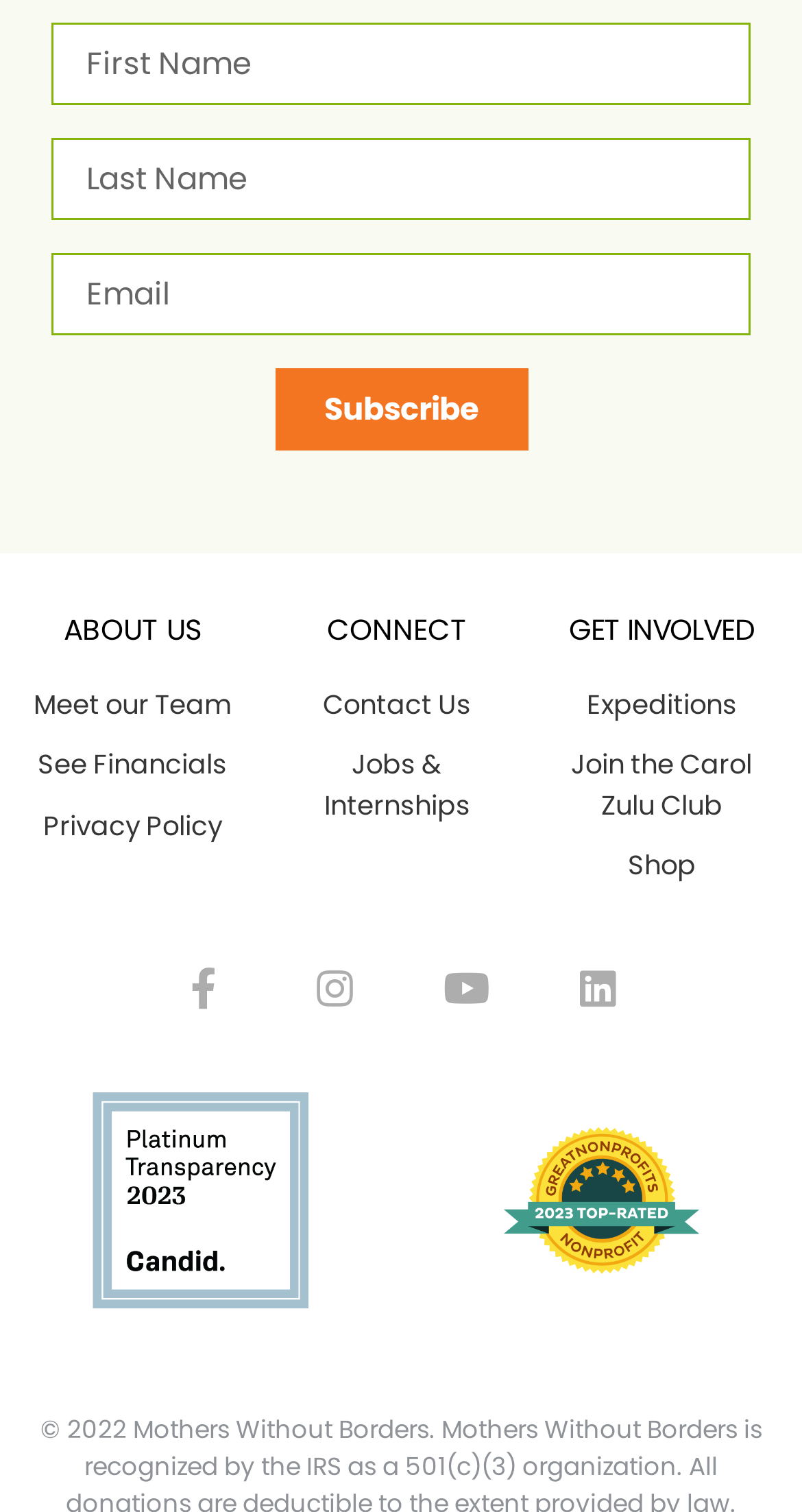Select the bounding box coordinates of the element I need to click to carry out the following instruction: "Enter first name".

[0.064, 0.015, 0.936, 0.069]